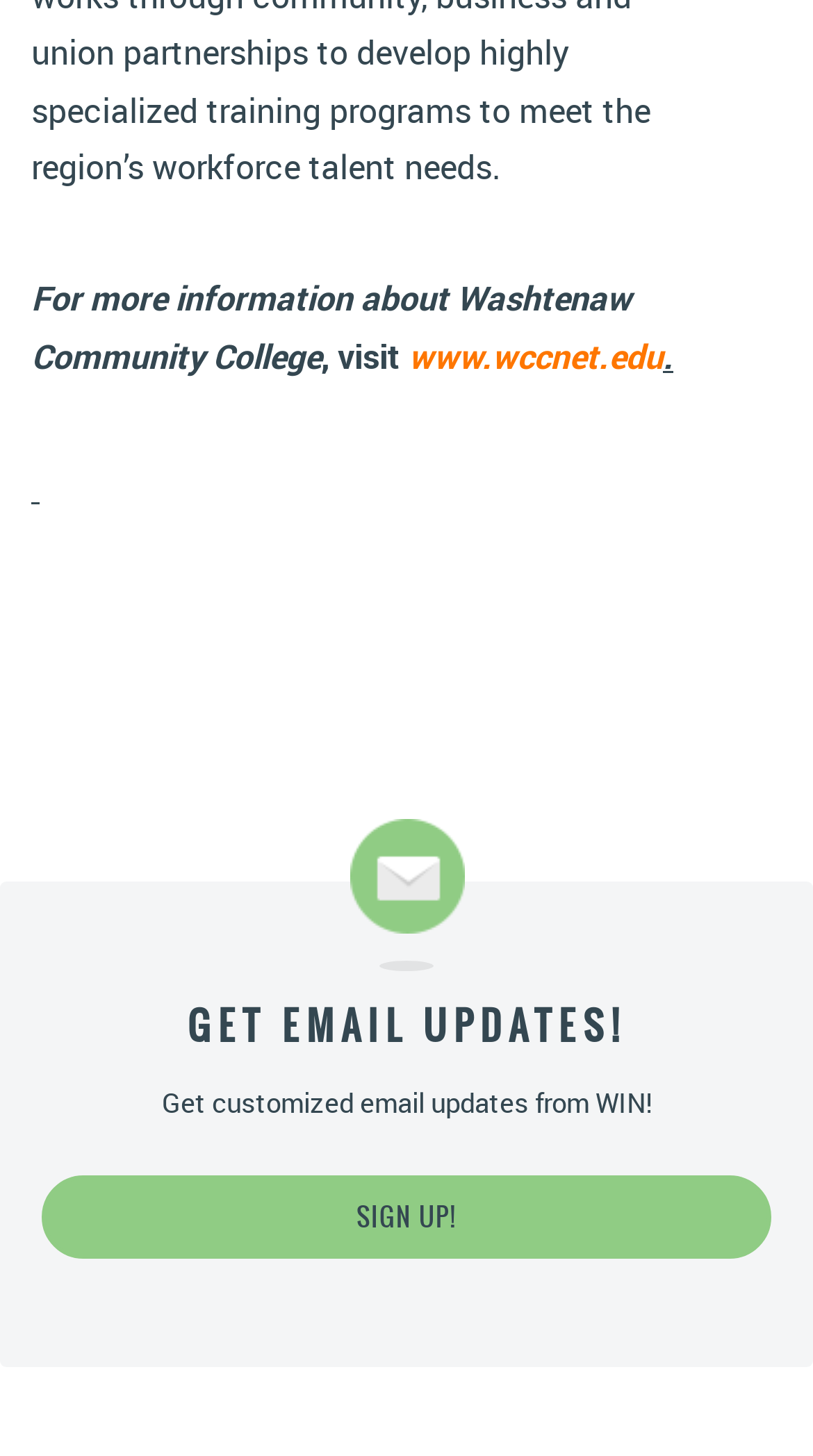Based on the image, please elaborate on the answer to the following question:
What is the call-to-action for email updates?

The link 'SIGN UP!' is placed below the heading 'GET EMAIL UPDATES!' and the static text 'Get customized email updates from WIN!', which indicates that the call-to-action for email updates is to sign up.